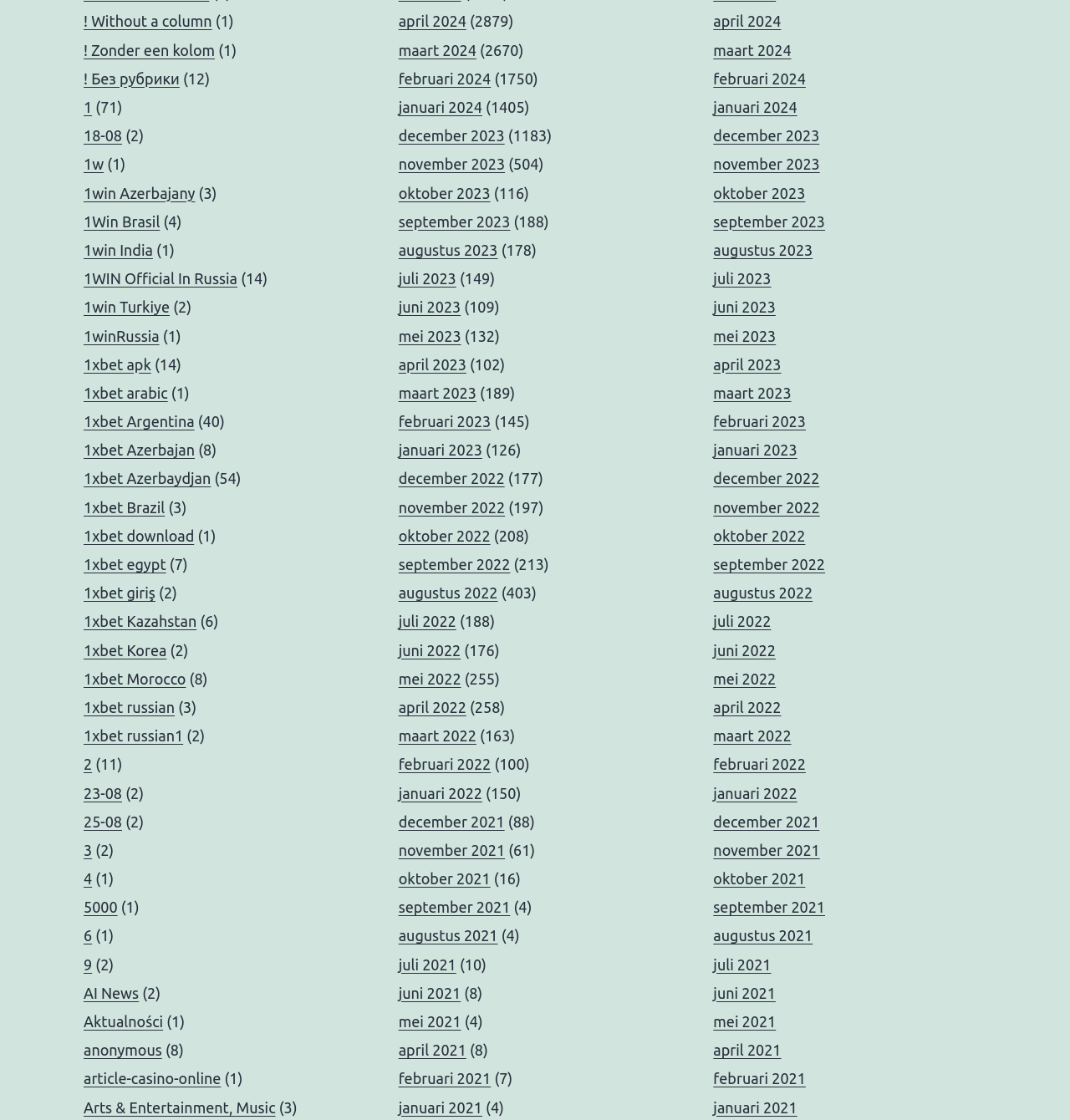Answer briefly with one word or phrase:
How many links are there on this webpage?

112